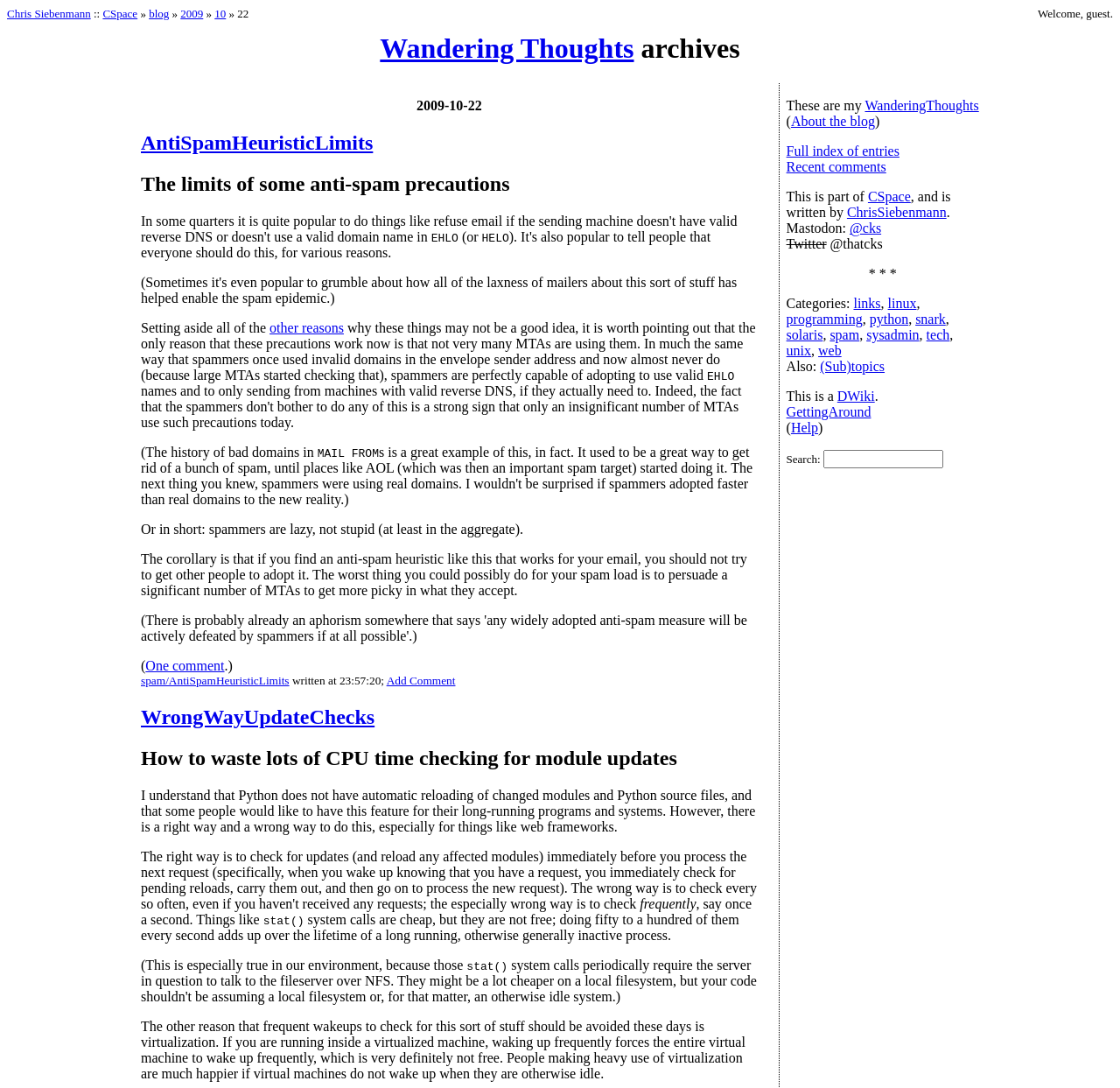Write an elaborate caption that captures the essence of the webpage.

This webpage is a blog archive page, titled "Chris's Wiki :: blog/2009/10/22". At the top, there are several links to other sections of the blog, including "Chris Siebenmann", "CSpace", and "blog". To the right of these links, there is a greeting message "Welcome, guest.".

Below the top section, there is a heading "Wandering Thoughts archives" with a link to "Wandering Thoughts". Underneath, there are two main sections: "AntiSpamHeuristicLimits" and "WrongWayUpdateChecks". Each section has a heading, followed by a series of paragraphs and links.

In the "AntiSpamHeuristicLimits" section, there are several paragraphs discussing the limitations of anti-spam precautions, with links to related topics. There is also a link to "One comment" and a comment form at the bottom.

In the "WrongWayUpdateChecks" section, there are several paragraphs discussing how to waste CPU time checking for module updates, with links to related topics.

At the bottom of the page, there are several links to other sections of the blog, including "Full index of entries", "Recent comments", and "About the blog". There are also links to the author's social media profiles, including Mastodon and Twitter. The page ends with a list of categories, including "links", "linux", "programming", and others.